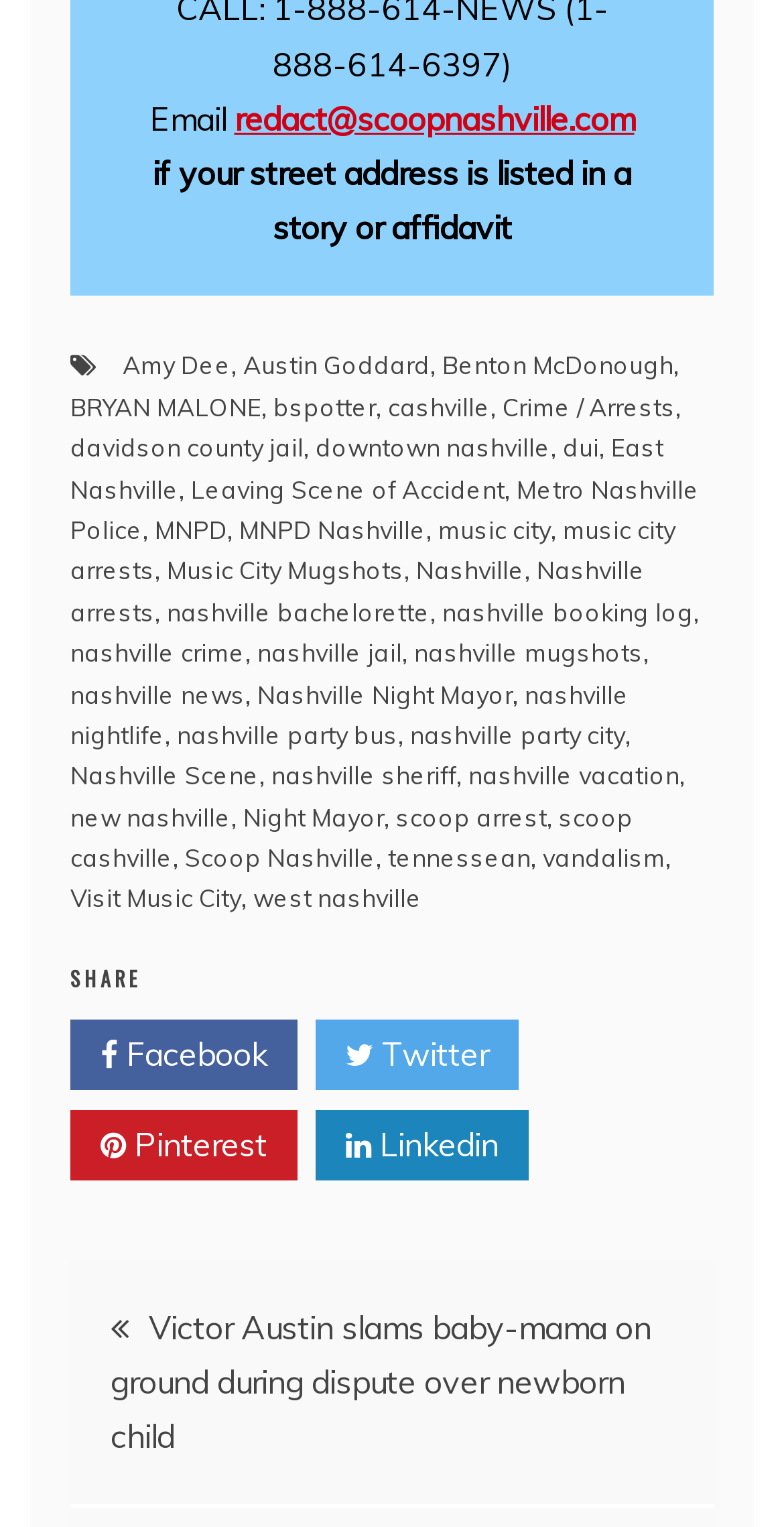How many social media platforms are available to share the content?
Answer the question with a single word or phrase, referring to the image.

4